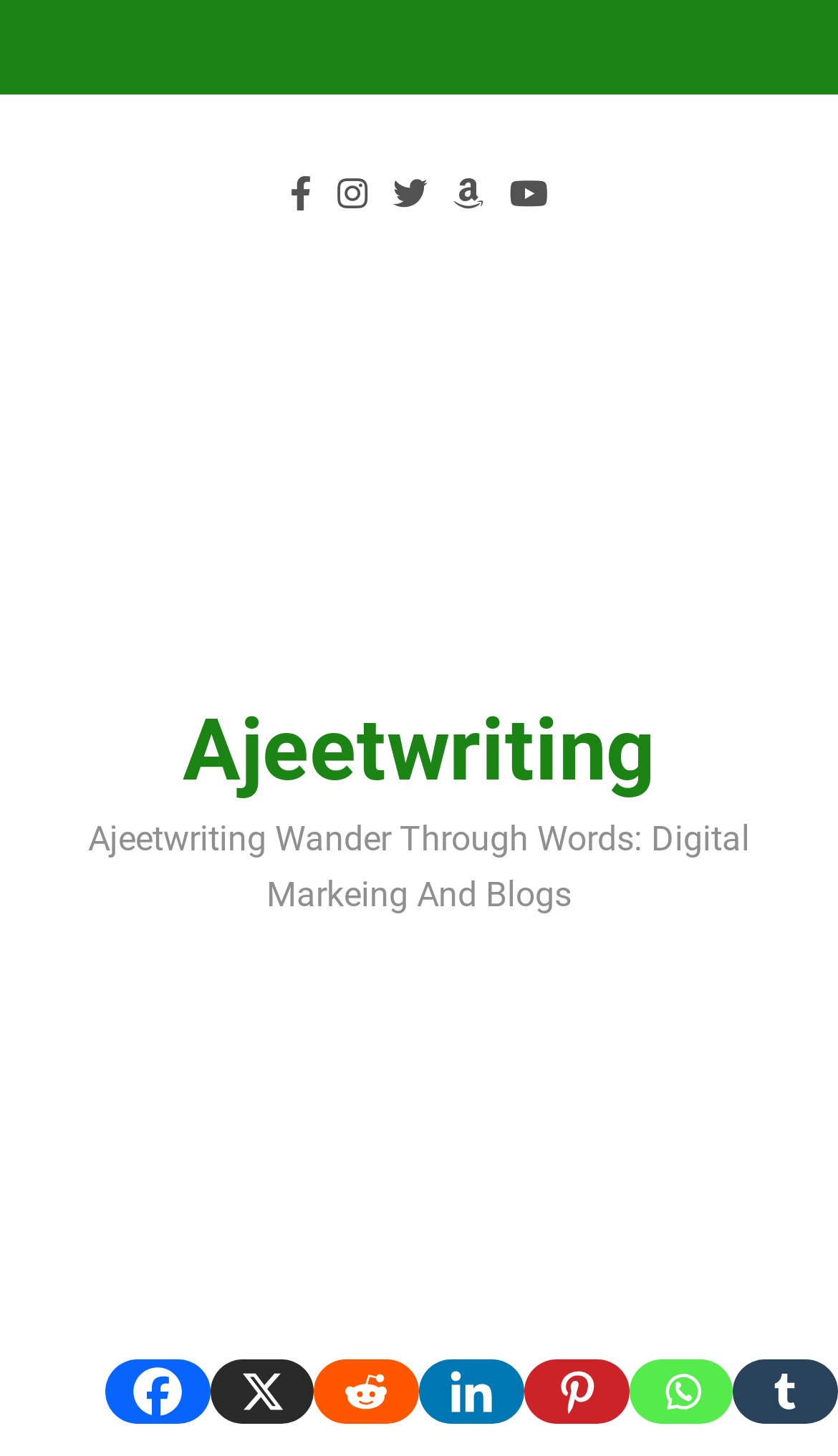Provide a thorough description of the webpage you see.

The webpage appears to be a blog or article page focused on digital marketing and social media optimization. At the top left, there is a logo of Ajeetwriting, accompanied by a link to the website. Below the logo, there is a title "Ajeetwriting Wander Through Words: Digital Markeing And Blogs" that spans across the top of the page.

On the top right, there are five social media icons, including Facebook, X, Reddit, Linkedin, Pinterest, Whatsapp, and Tumblr, each with a link to its respective platform. These icons are aligned horizontally and are positioned near the top of the page.

In the main content area, there is a brief introduction to Social Media Optimization (SMO) and how to start a SMO project, which includes identifying the target audience and determining which social media platforms they are most active on.